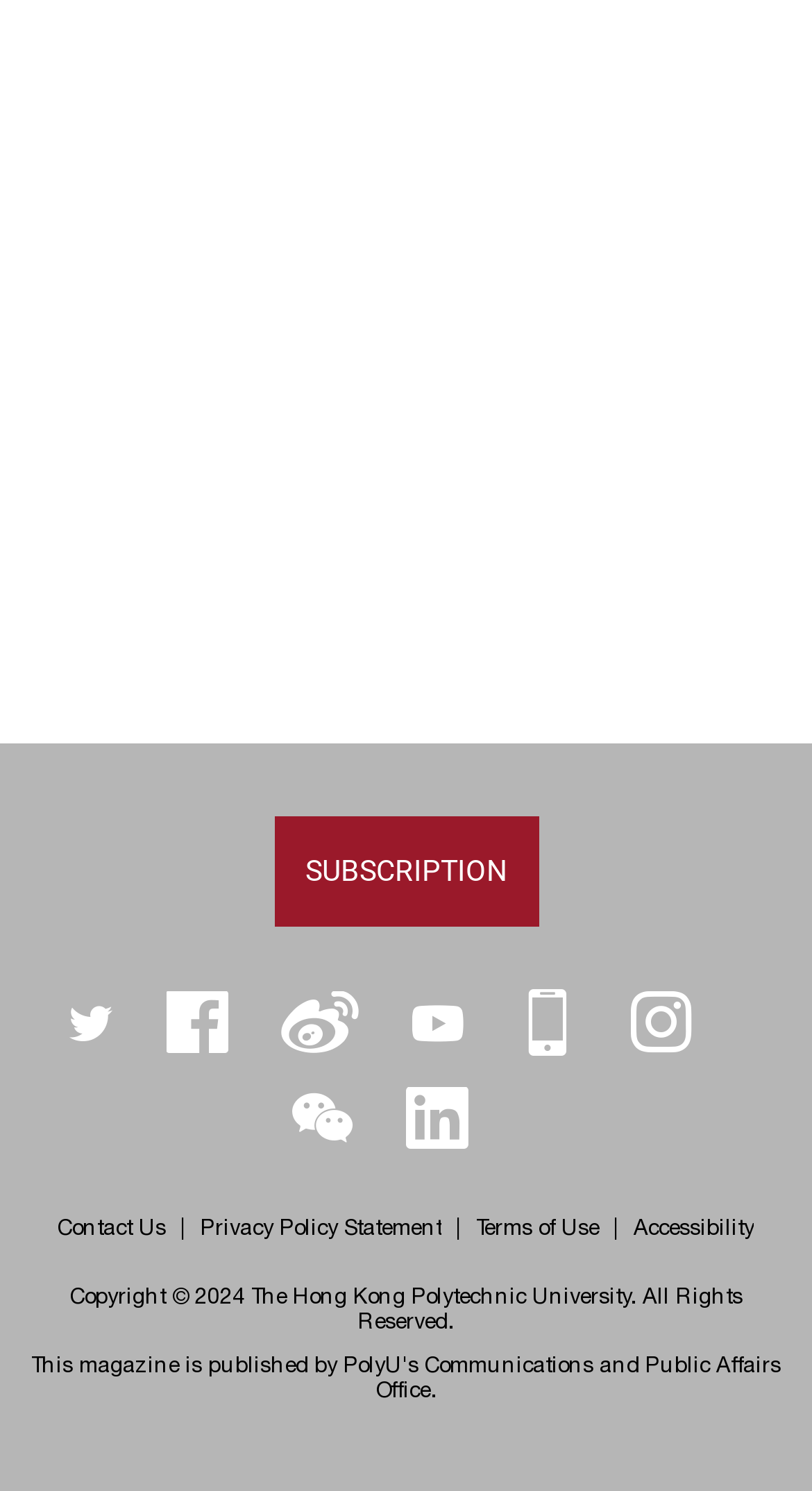Find the bounding box coordinates for the UI element that matches this description: "Terms of Use".

[0.587, 0.813, 0.738, 0.834]